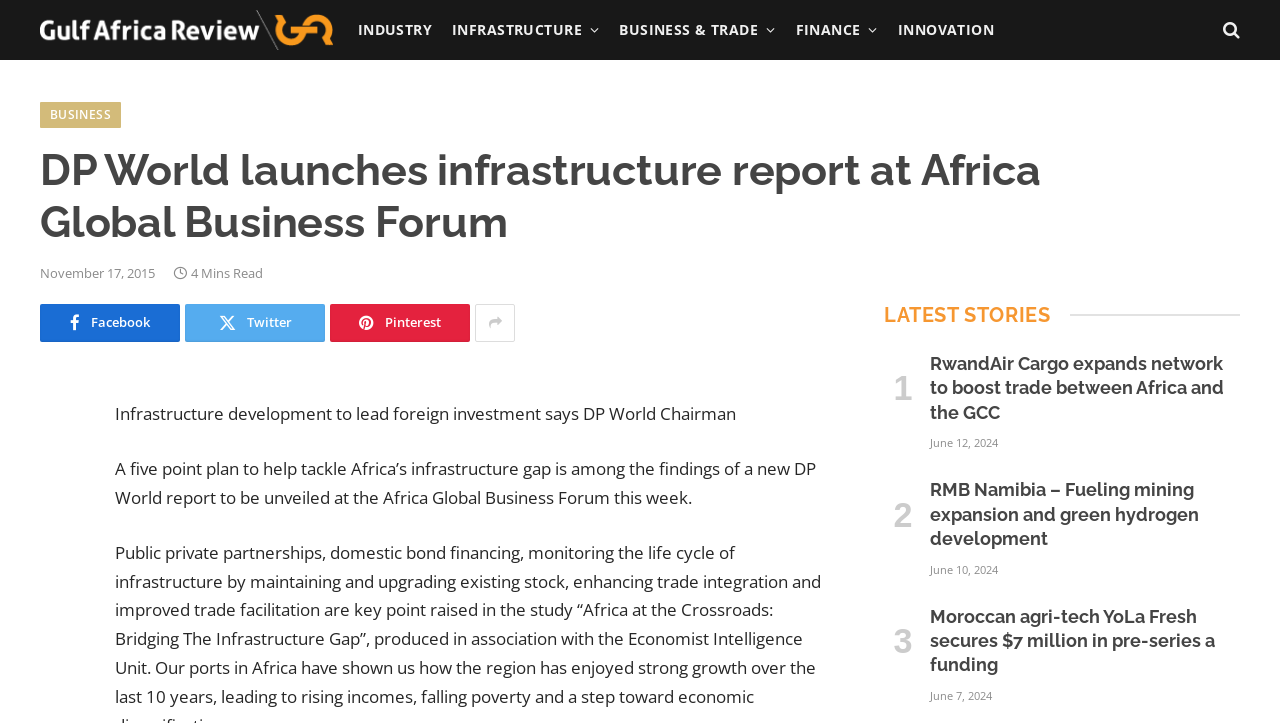Please locate the bounding box coordinates of the region I need to click to follow this instruction: "Read the latest story 'RwandAir Cargo expands network to boost trade between Africa and the GCC'".

[0.727, 0.486, 0.969, 0.588]